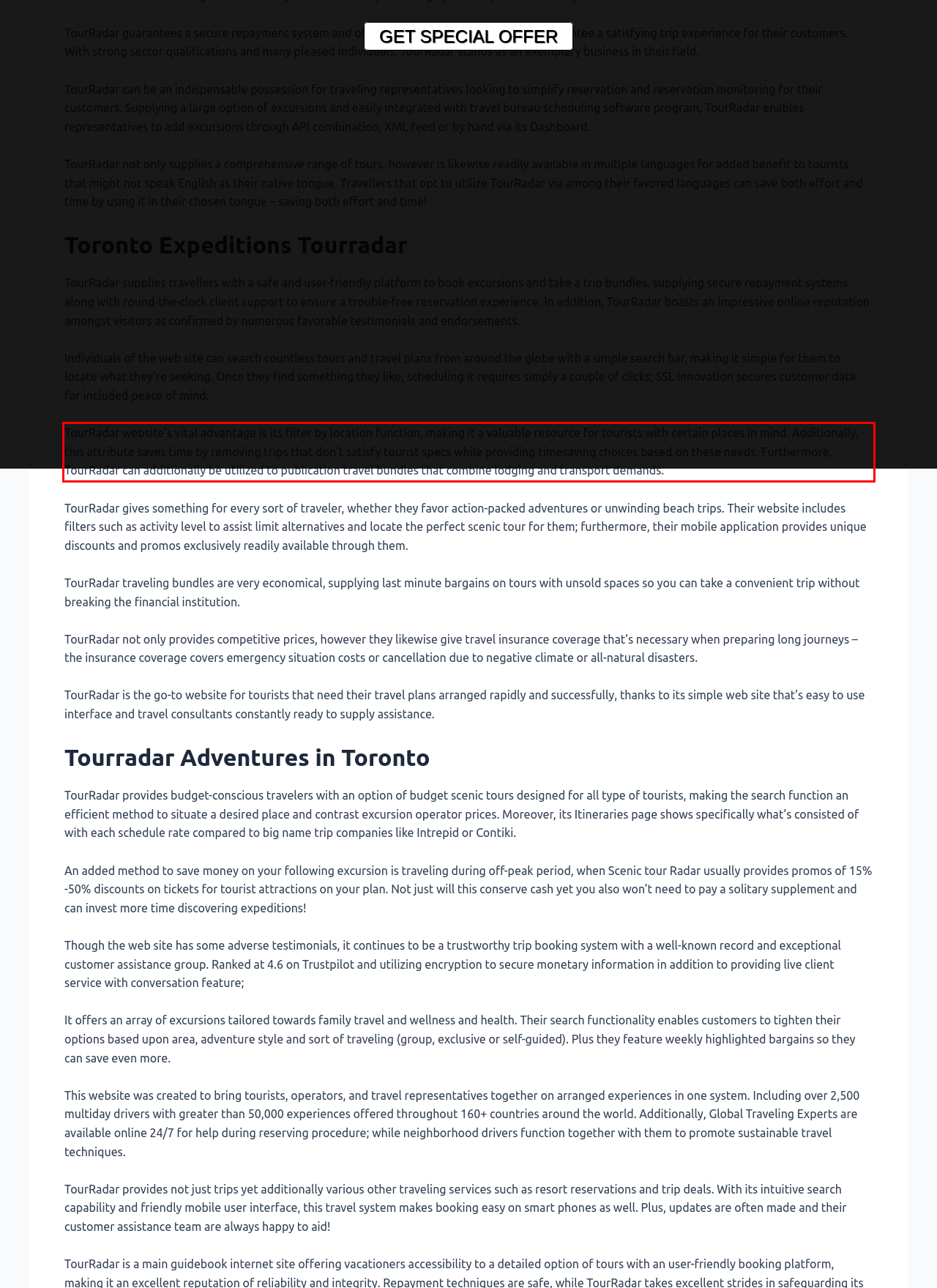The screenshot provided shows a webpage with a red bounding box. Apply OCR to the text within this red bounding box and provide the extracted content.

TourRadar website’s vital advantage is its filter by location function, making it a valuable resource for tourists with certain places in mind. Additionally, this attribute saves time by removing trips that don’t satisfy tourist specs while providing timesaving choices based on these needs. Furthermore, TourRadar can additionally be utilized to publication travel bundles that combine lodging and transport demands.